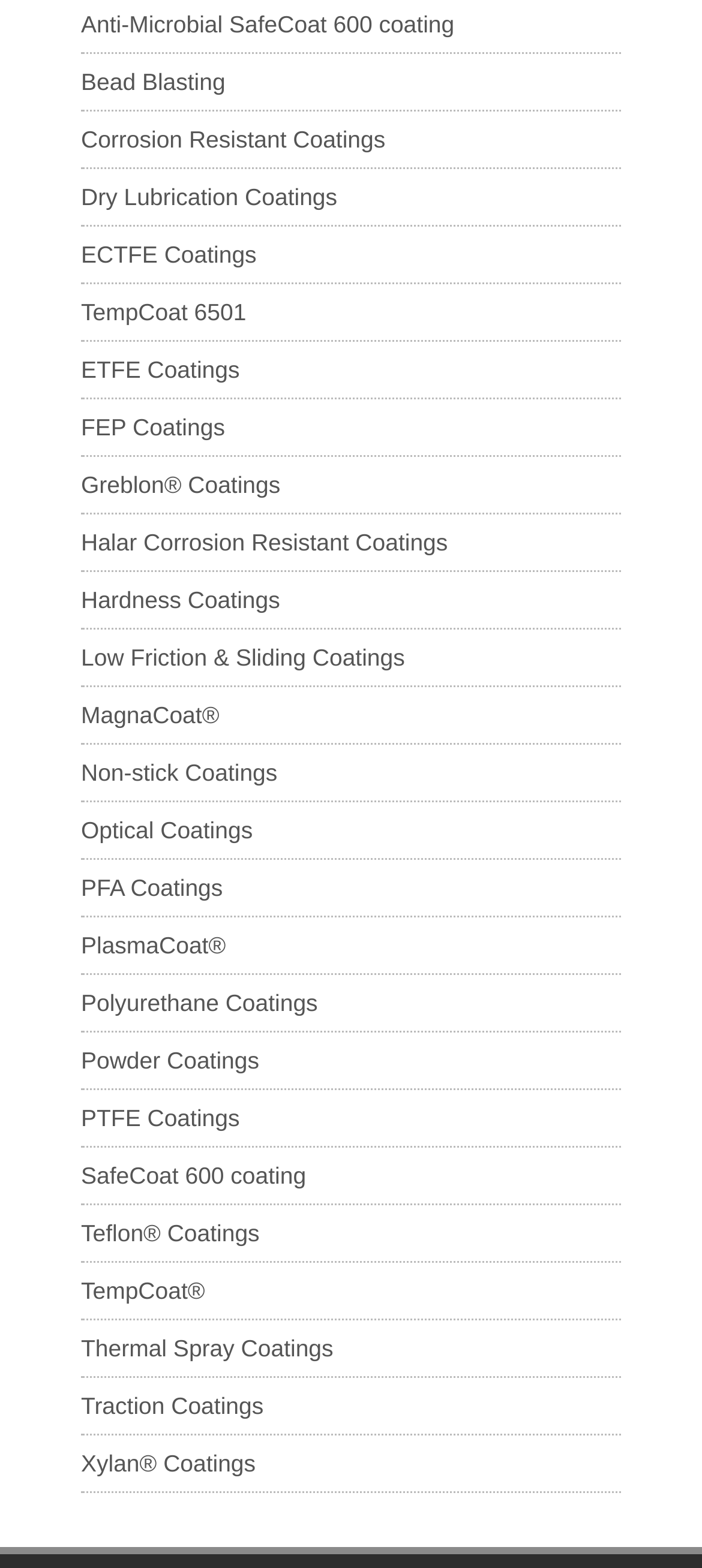Show the bounding box coordinates for the element that needs to be clicked to execute the following instruction: "Explore Dry Lubrication Coatings". Provide the coordinates in the form of four float numbers between 0 and 1, i.e., [left, top, right, bottom].

[0.115, 0.117, 0.48, 0.134]